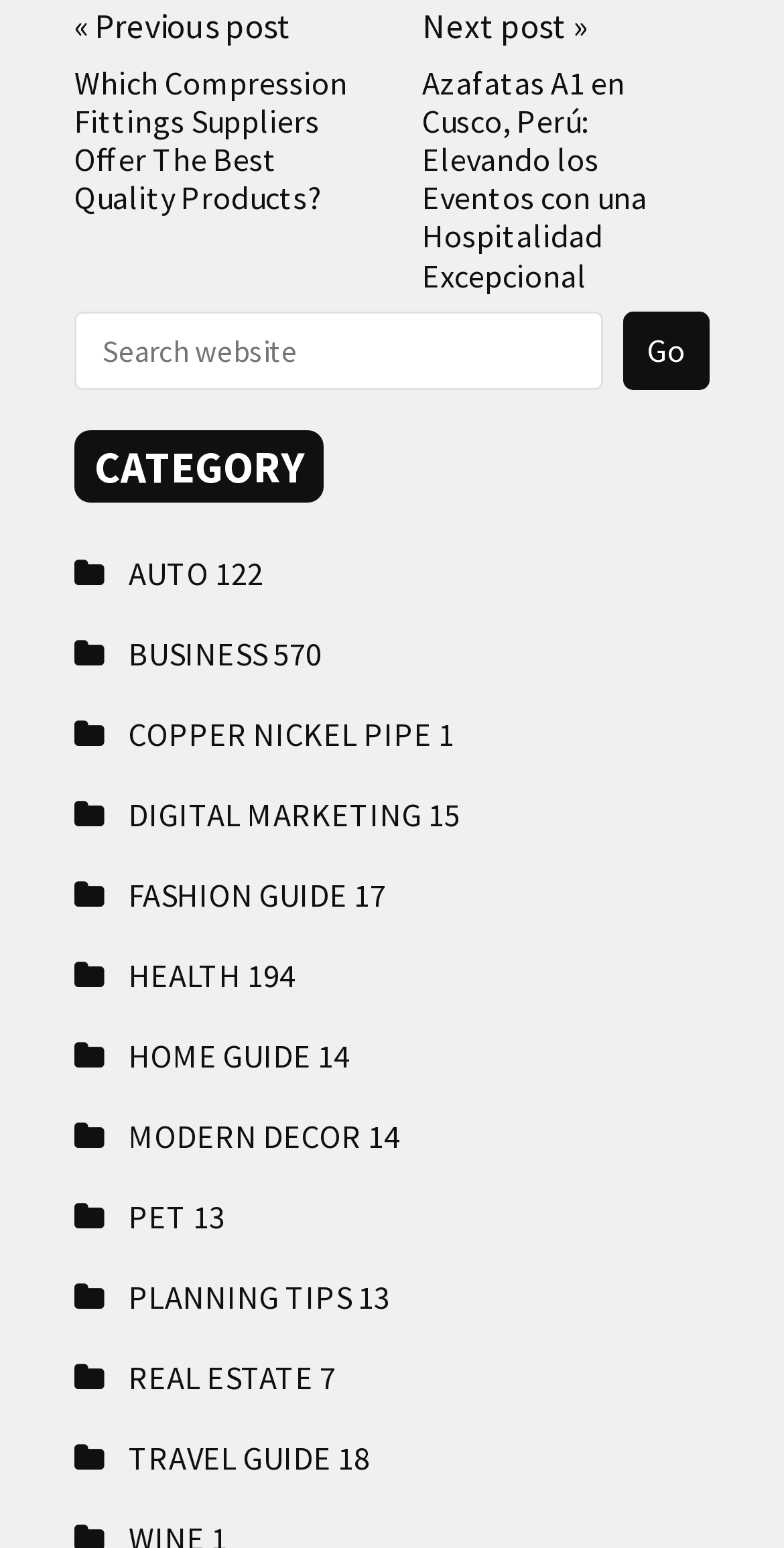Provide a one-word or short-phrase response to the question:
How many words are in the title of the current post?

10